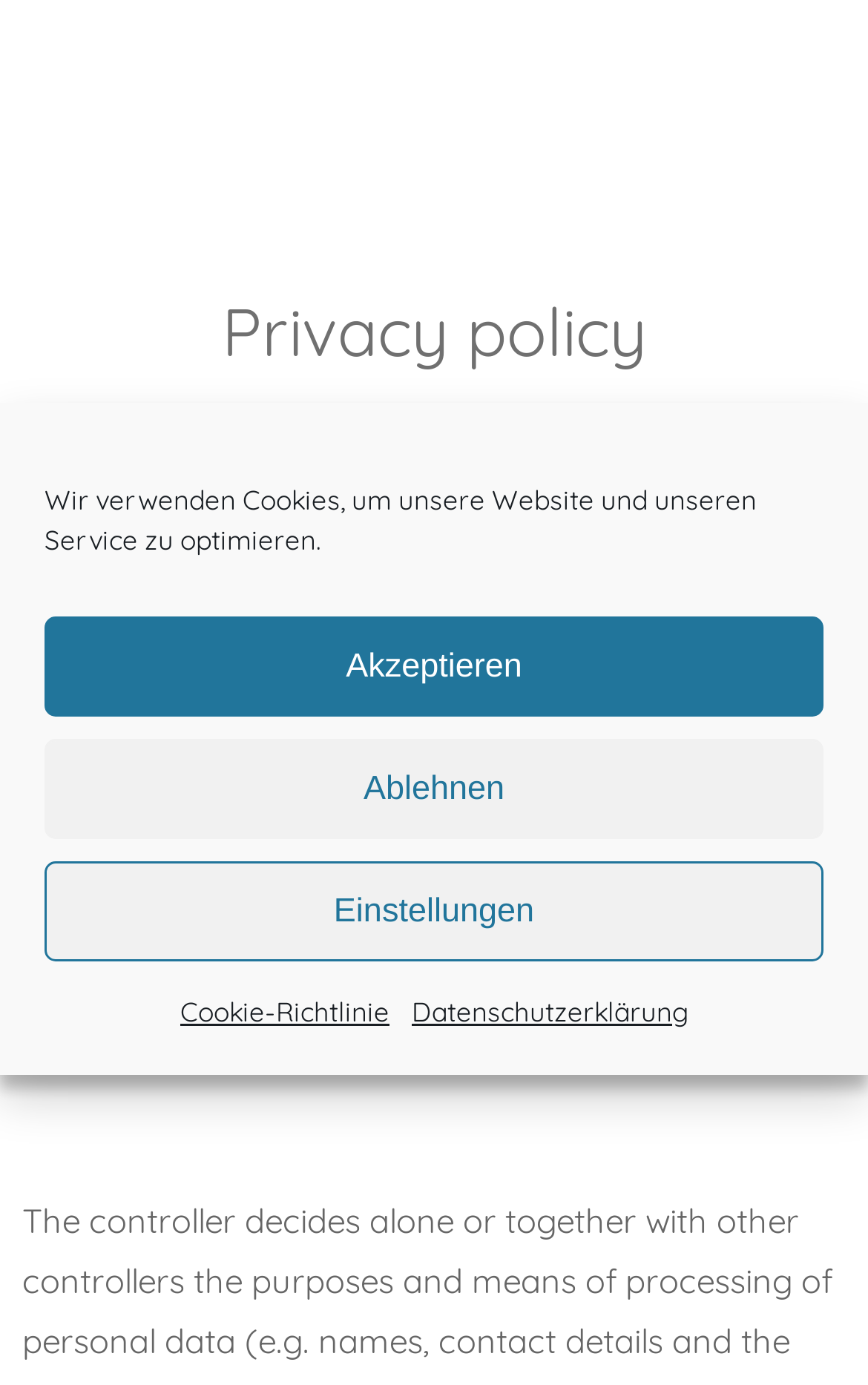What is the name of the controller?
Using the information from the image, provide a comprehensive answer to the question.

I found the answer by looking at the section 'Name of the controller' which is a subheading on the webpage. Below this subheading, there is a text that says 'The controller responsible for the processing of data on this website is:' followed by the name 'Christian Baumgart'.